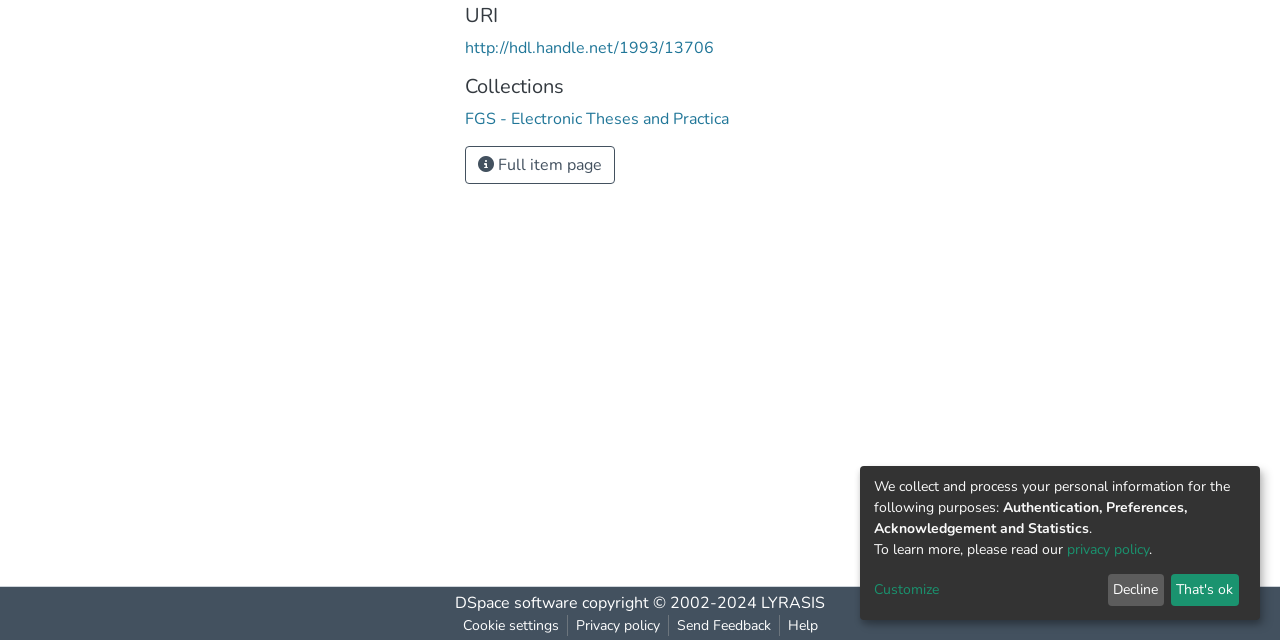Identify the bounding box for the given UI element using the description provided. Coordinates should be in the format (top-left x, top-left y, bottom-right x, bottom-right y) and must be between 0 and 1. Here is the description: Decline

[0.865, 0.897, 0.909, 0.947]